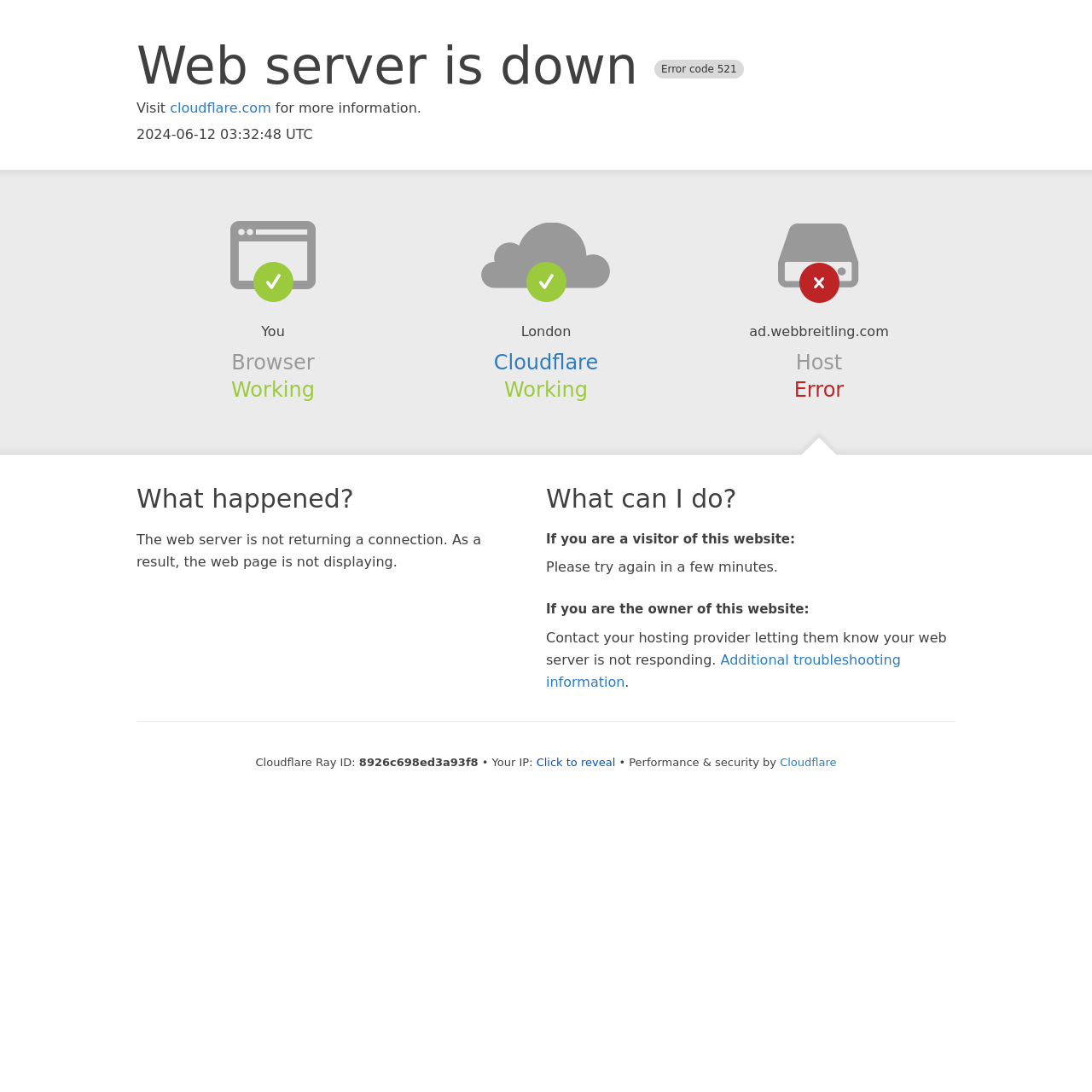Determine the main heading of the webpage and generate its text.

Web server is down Error code 521